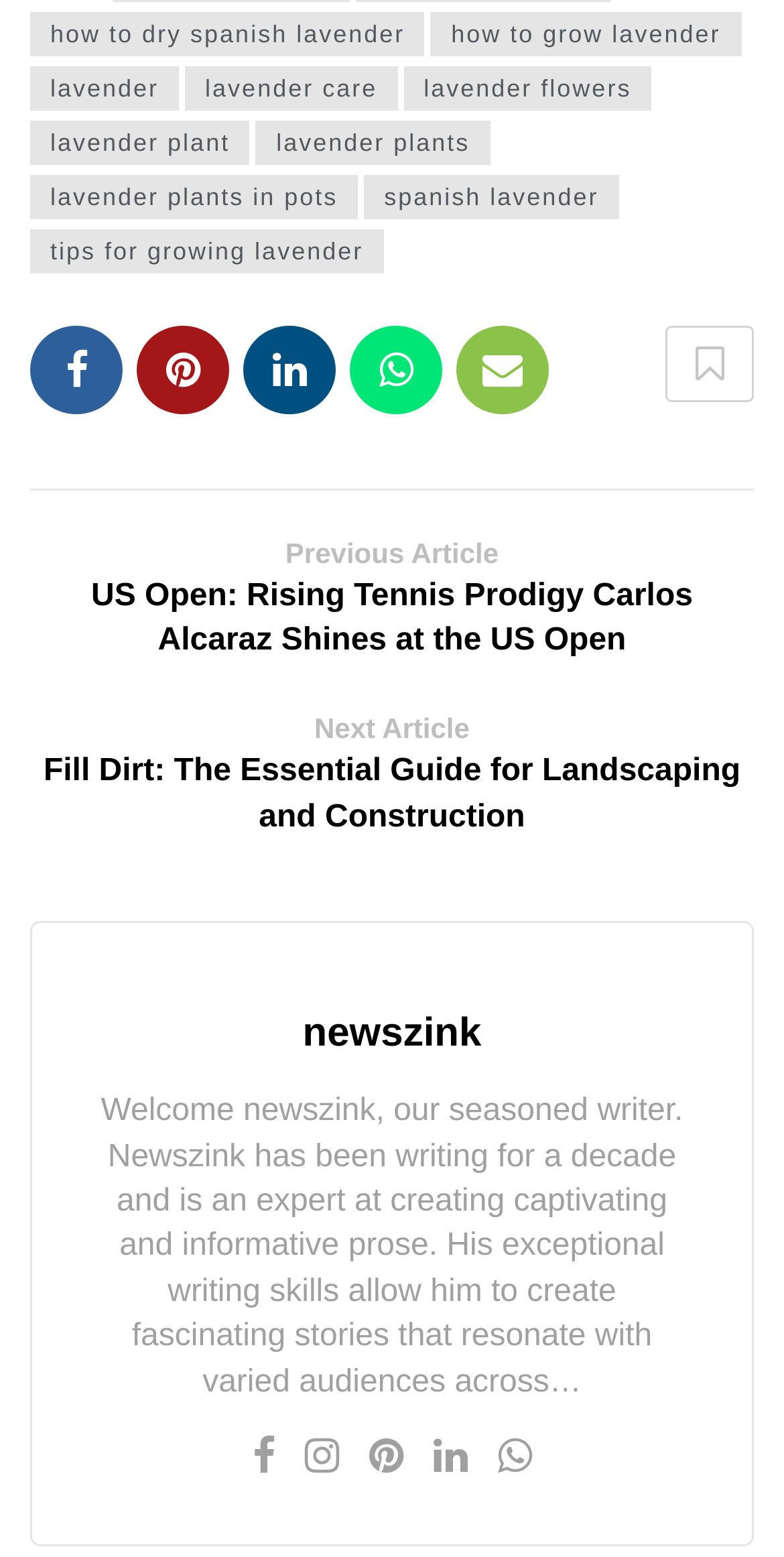Predict the bounding box coordinates of the area that should be clicked to accomplish the following instruction: "click on how to dry spanish lavender". The bounding box coordinates should consist of four float numbers between 0 and 1, i.e., [left, top, right, bottom].

[0.038, 0.007, 0.542, 0.036]